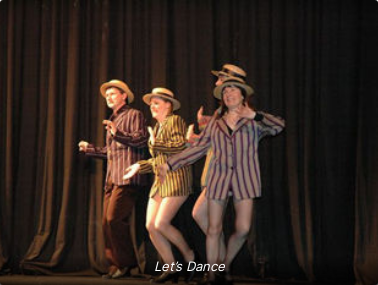What is the mood of the scene depicted in the image?
Could you give a comprehensive explanation in response to this question?

The caption describes the scene as 'lively' and the performers as 'exuding charm and enthusiasm', suggesting that the mood of the scene is energetic and lively.